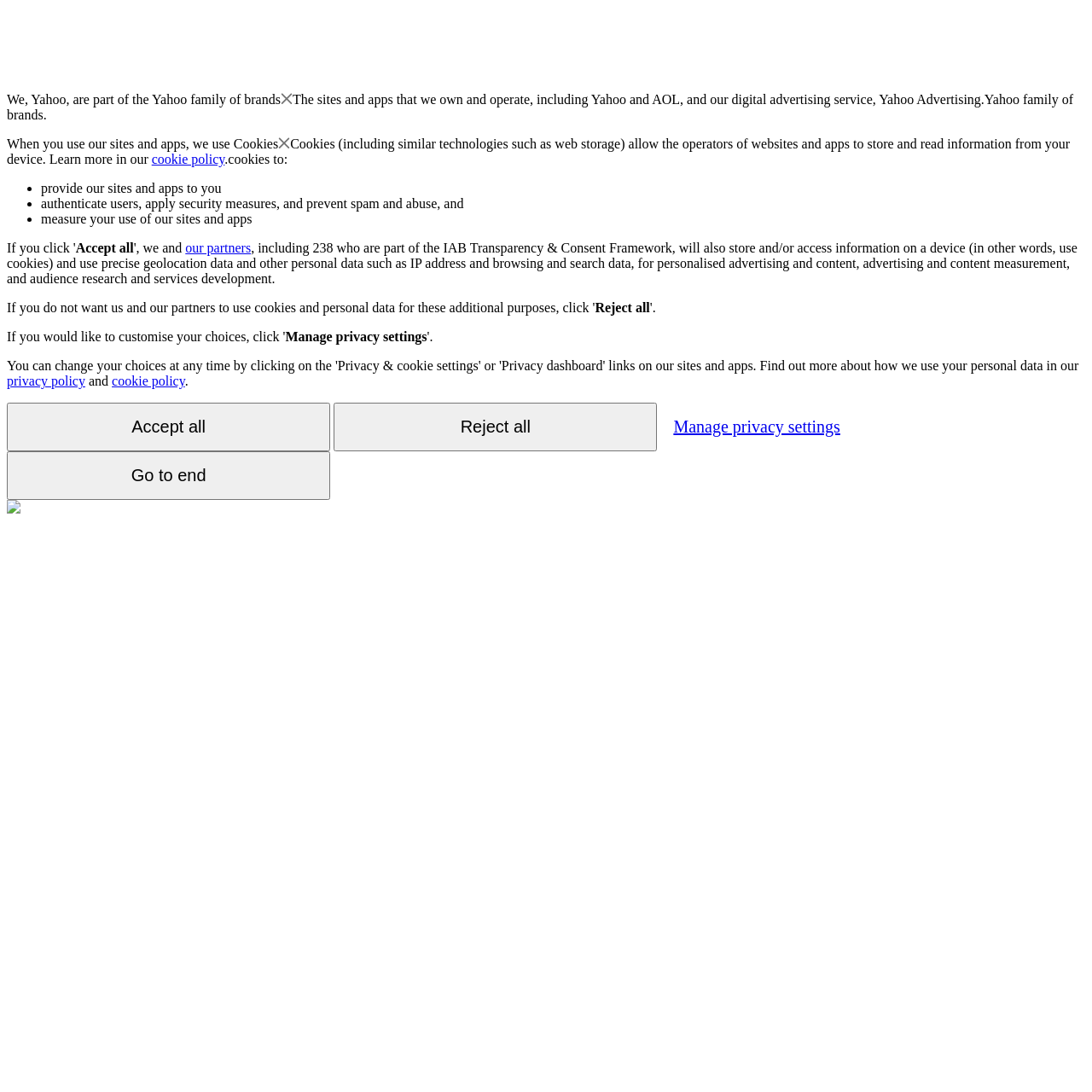Determine the bounding box coordinates of the section to be clicked to follow the instruction: "Search for something". The coordinates should be given as four float numbers between 0 and 1, formatted as [left, top, right, bottom].

None